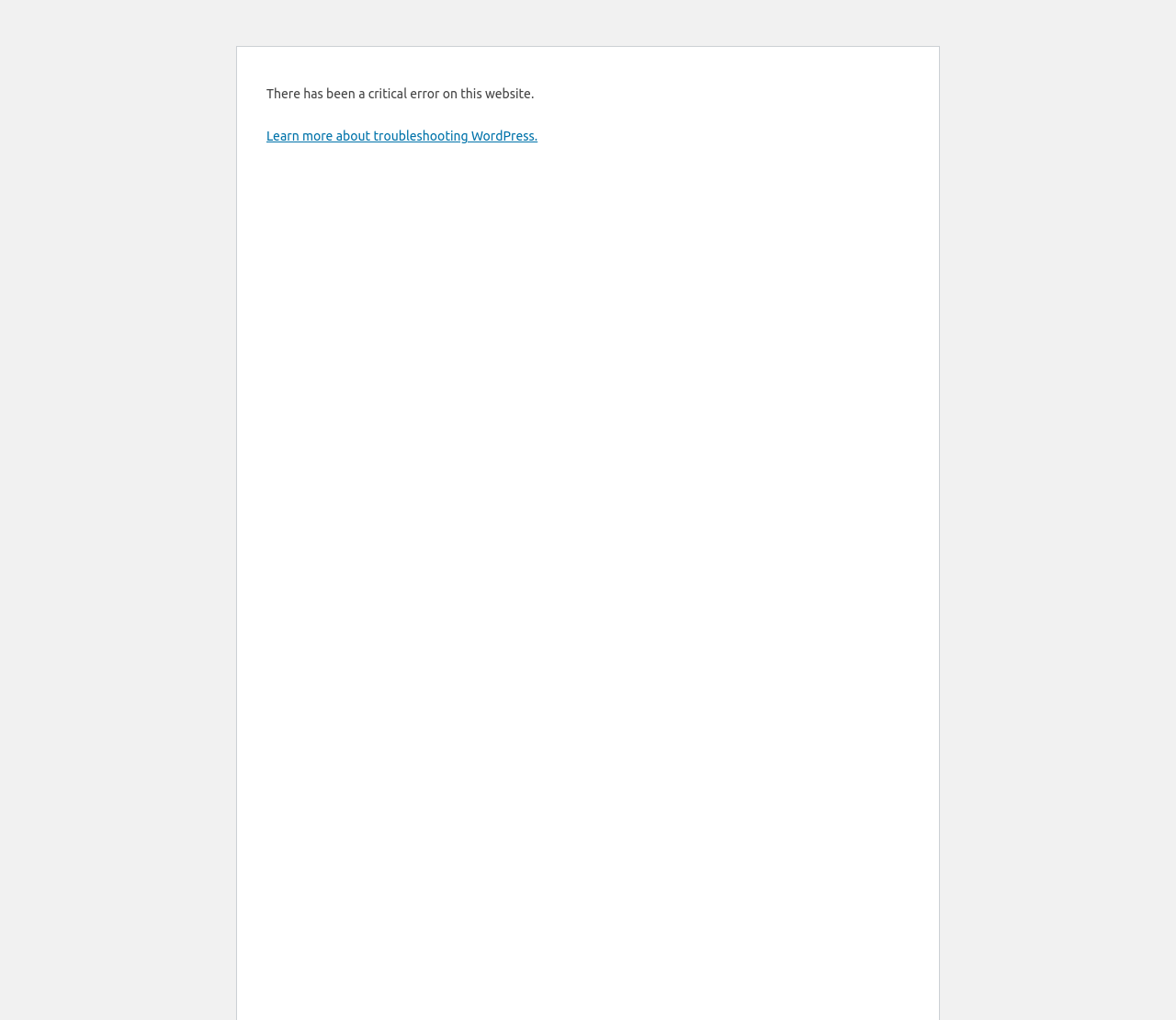Using the element description provided, determine the bounding box coordinates in the format (top-left x, top-left y, bottom-right x, bottom-right y). Ensure that all values are floating point numbers between 0 and 1. Element description: Sawdust

None